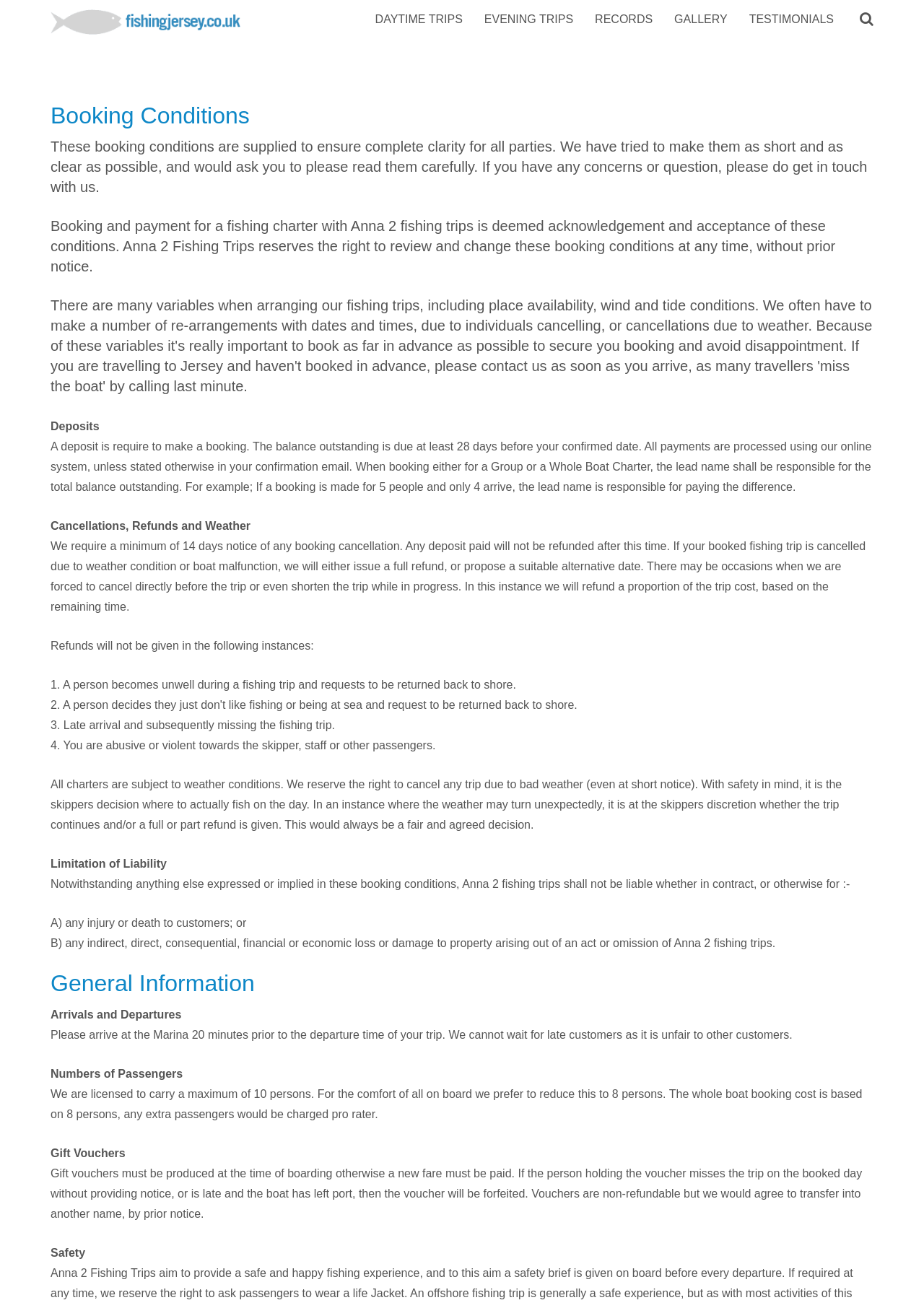How many passengers can the boat carry?
Using the visual information, reply with a single word or short phrase.

10 persons